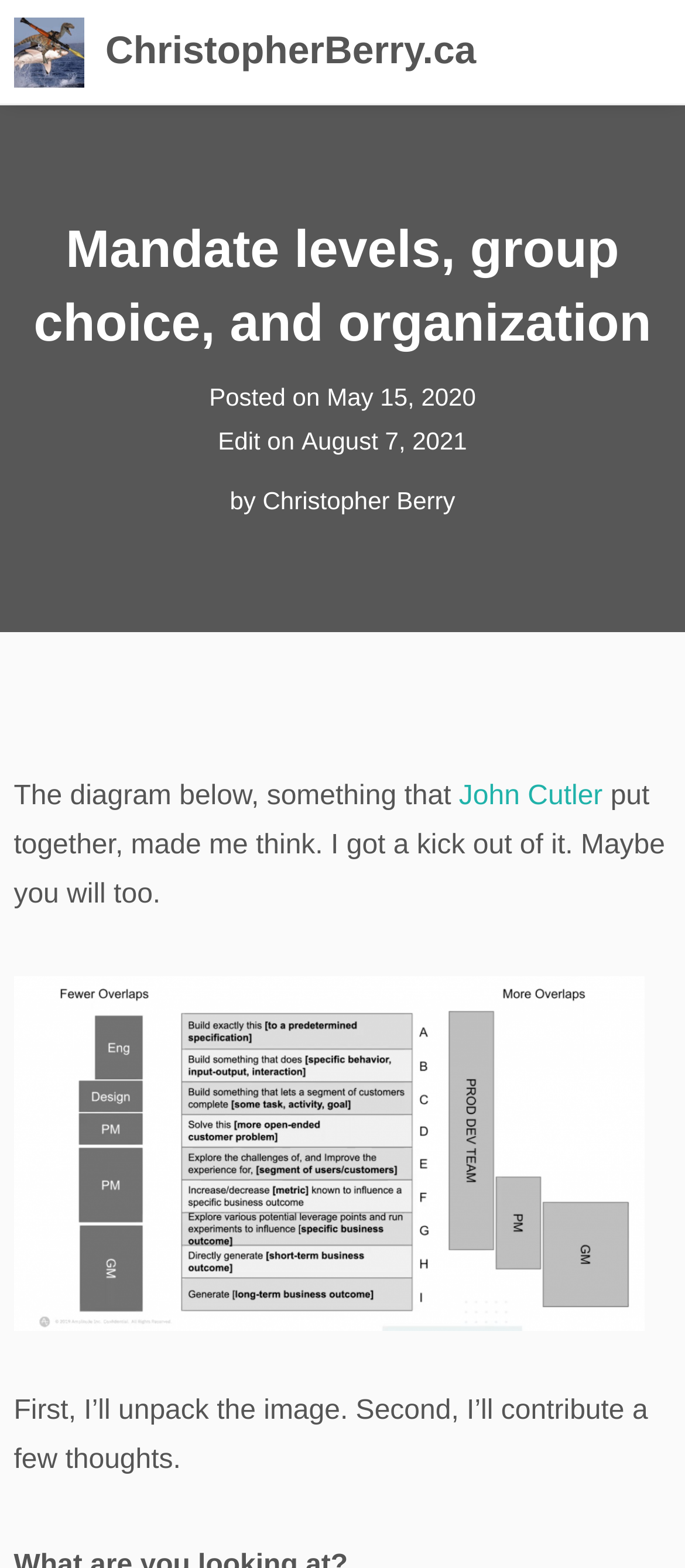Predict the bounding box of the UI element that fits this description: "parent_node: ChristopherBerry.ca".

[0.021, 0.011, 0.123, 0.055]